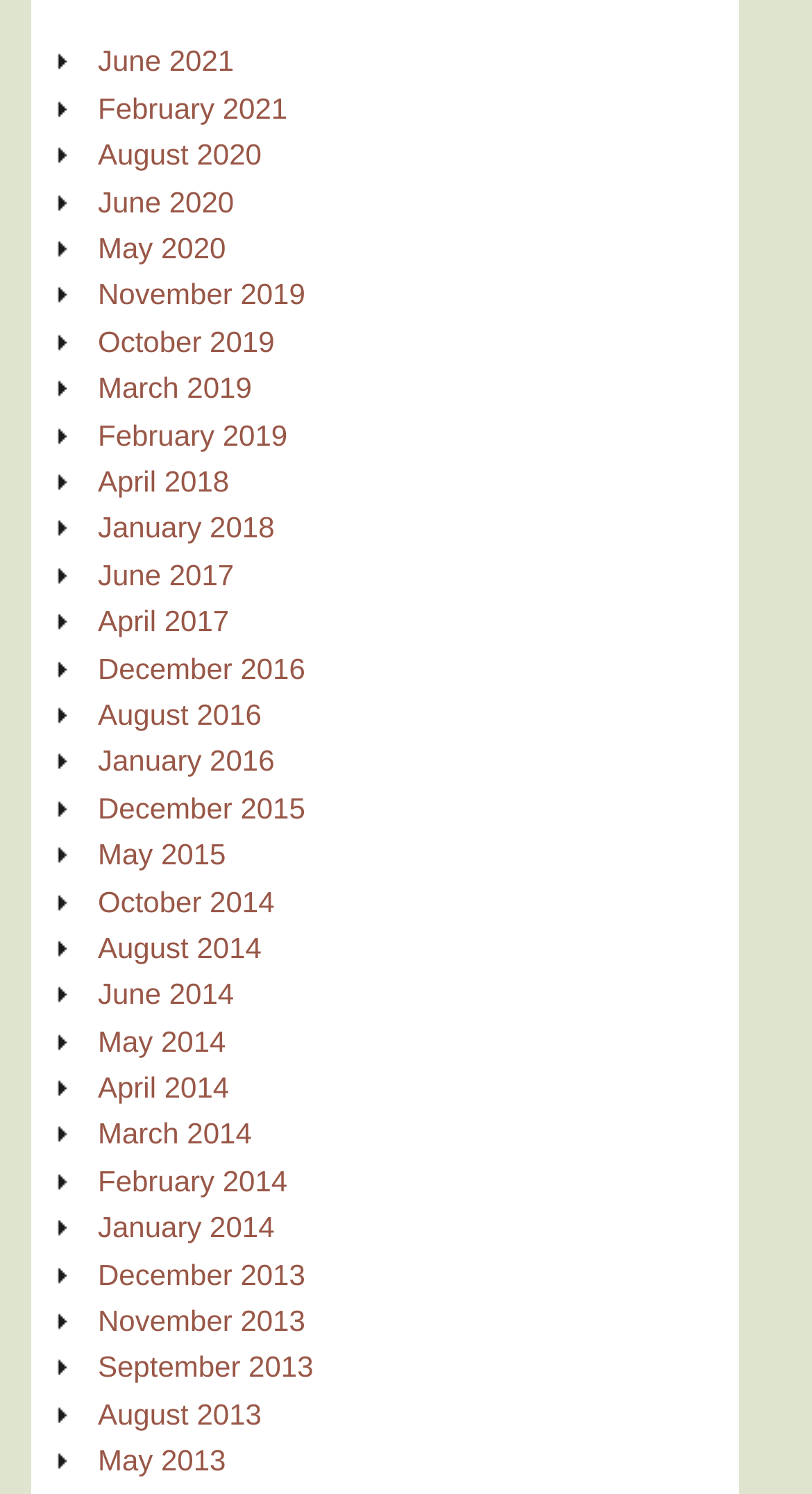Please find the bounding box coordinates of the element that needs to be clicked to perform the following instruction: "view August 2016". The bounding box coordinates should be four float numbers between 0 and 1, represented as [left, top, right, bottom].

[0.121, 0.467, 0.322, 0.489]